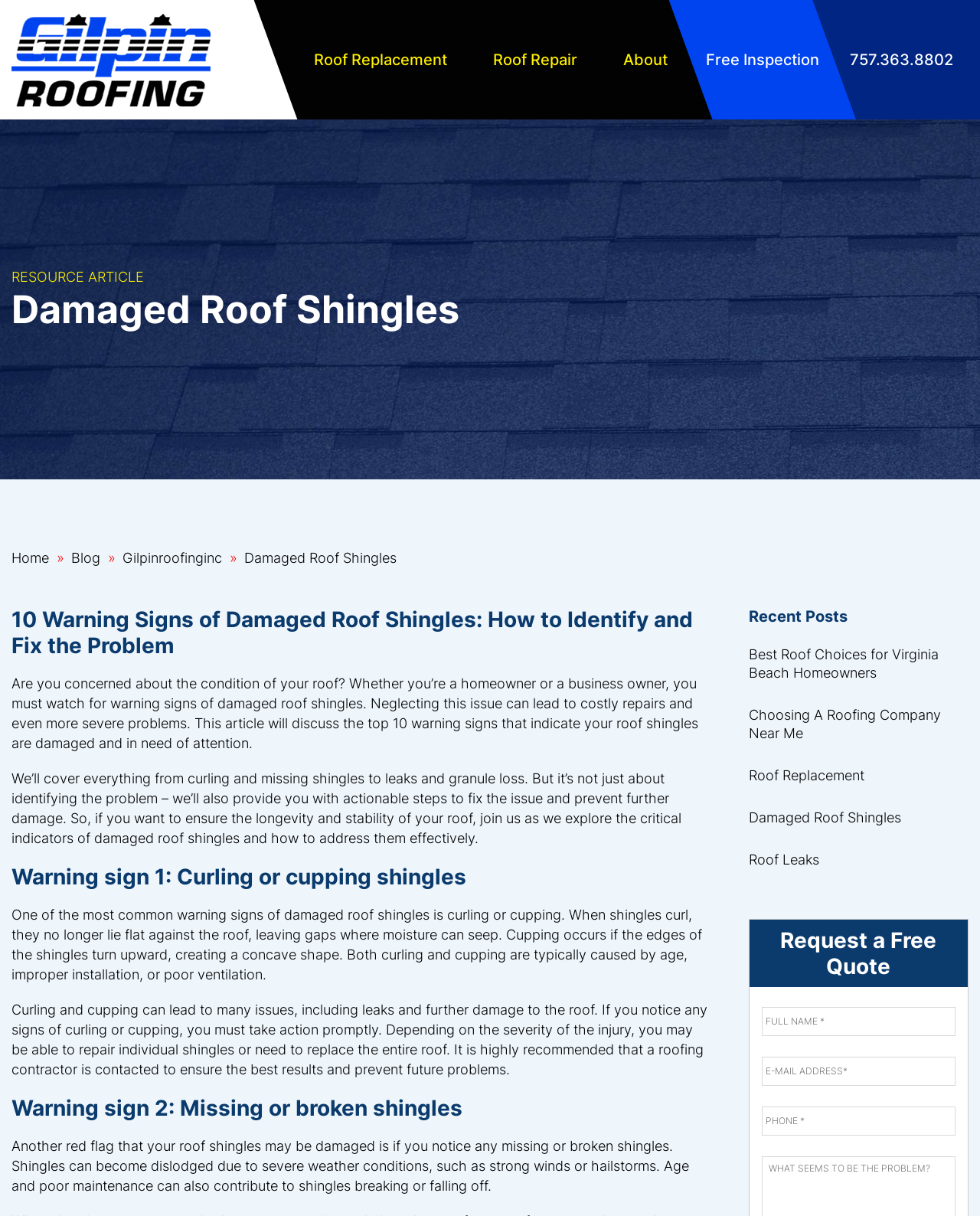Extract the bounding box for the UI element that matches this description: "name="input_3" placeholder="E-mail Address*"".

[0.777, 0.869, 0.975, 0.893]